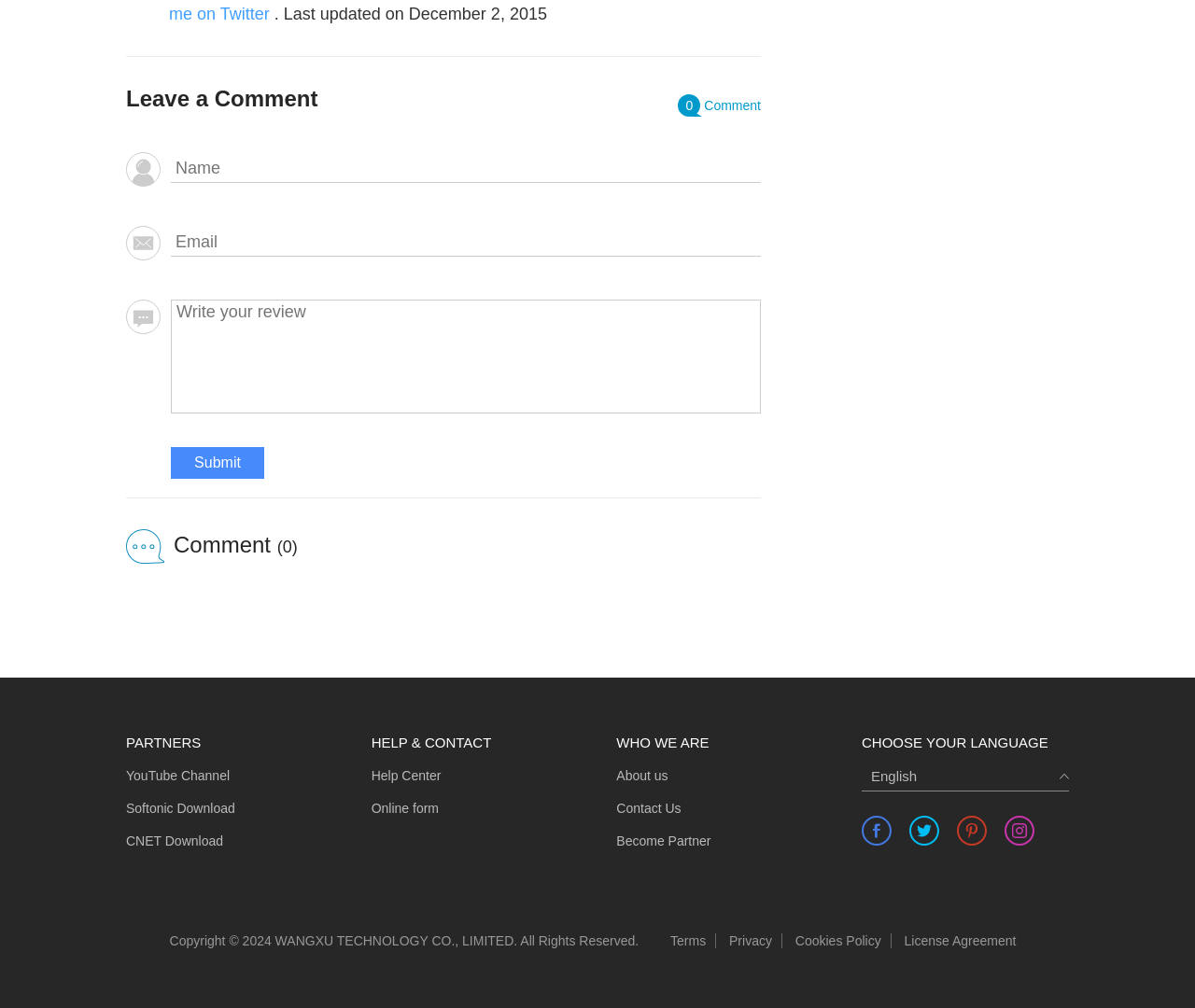Please find the bounding box for the UI element described by: "About us".

[0.516, 0.756, 0.559, 0.783]